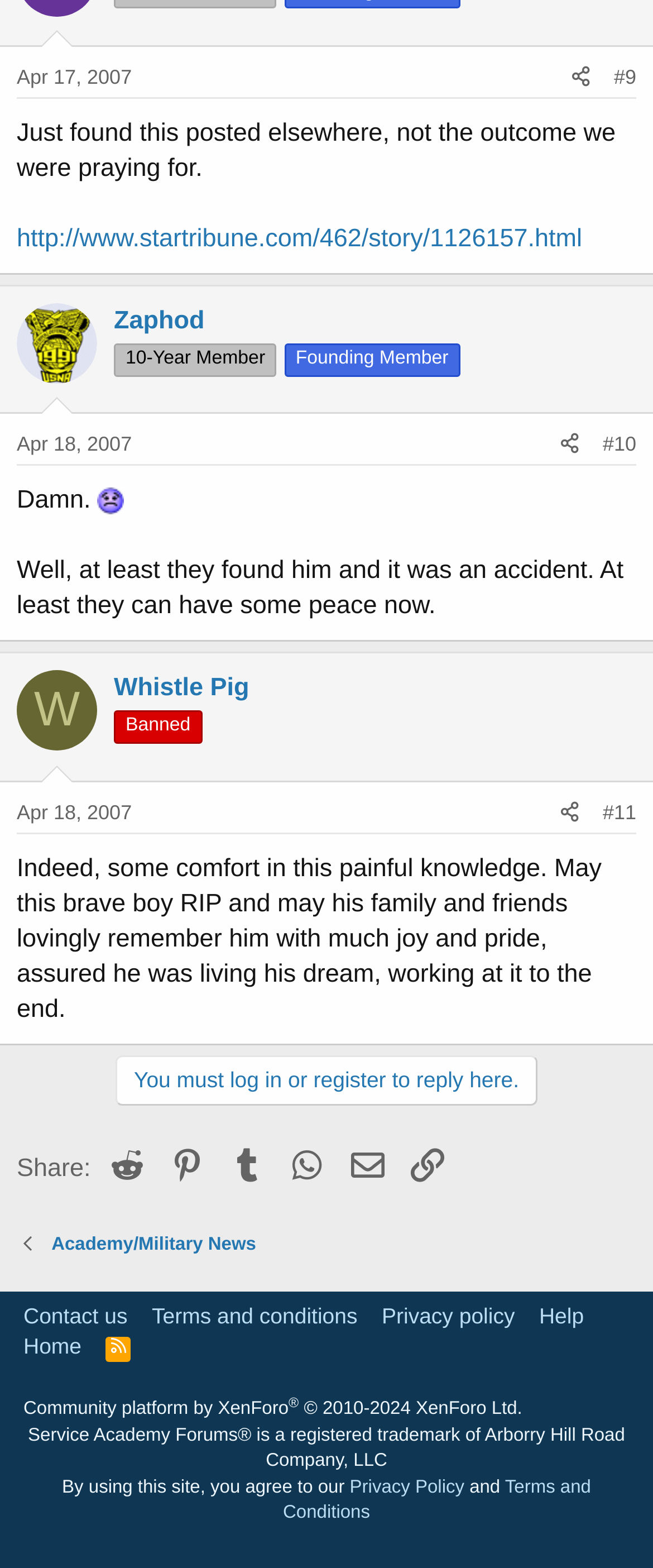Given the element description, predict the bounding box coordinates in the format (top-left x, top-left y, bottom-right x, bottom-right y). Make sure all values are between 0 and 1. Here is the element description: Apr 18, 2007

[0.026, 0.51, 0.202, 0.525]